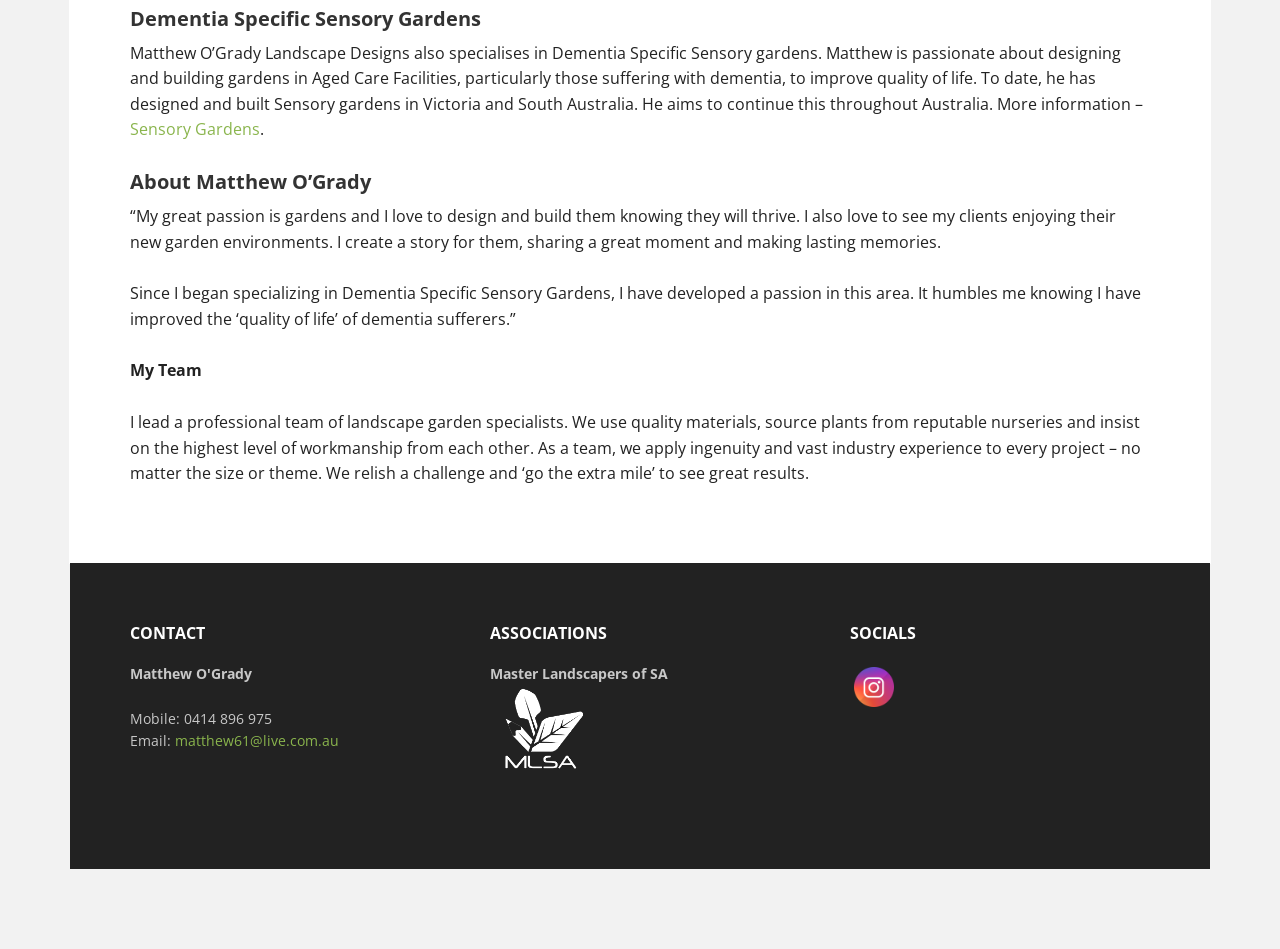What social media platform does Matthew O'Grady have a presence on?
Please provide a single word or phrase as your answer based on the screenshot.

Instagram